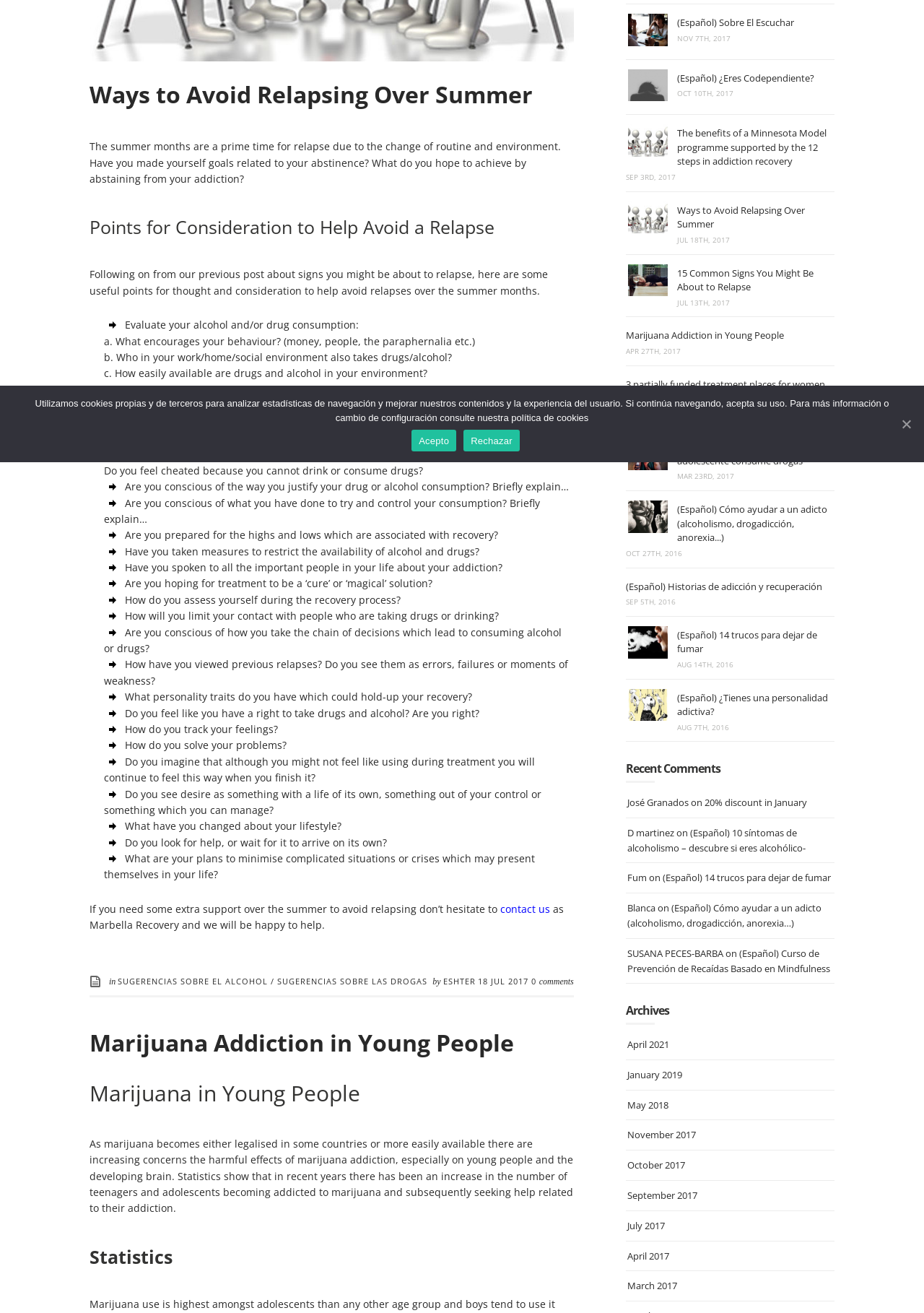Give the bounding box coordinates for the element described by: "Sugerencias sobre el alcohol".

[0.128, 0.743, 0.29, 0.751]